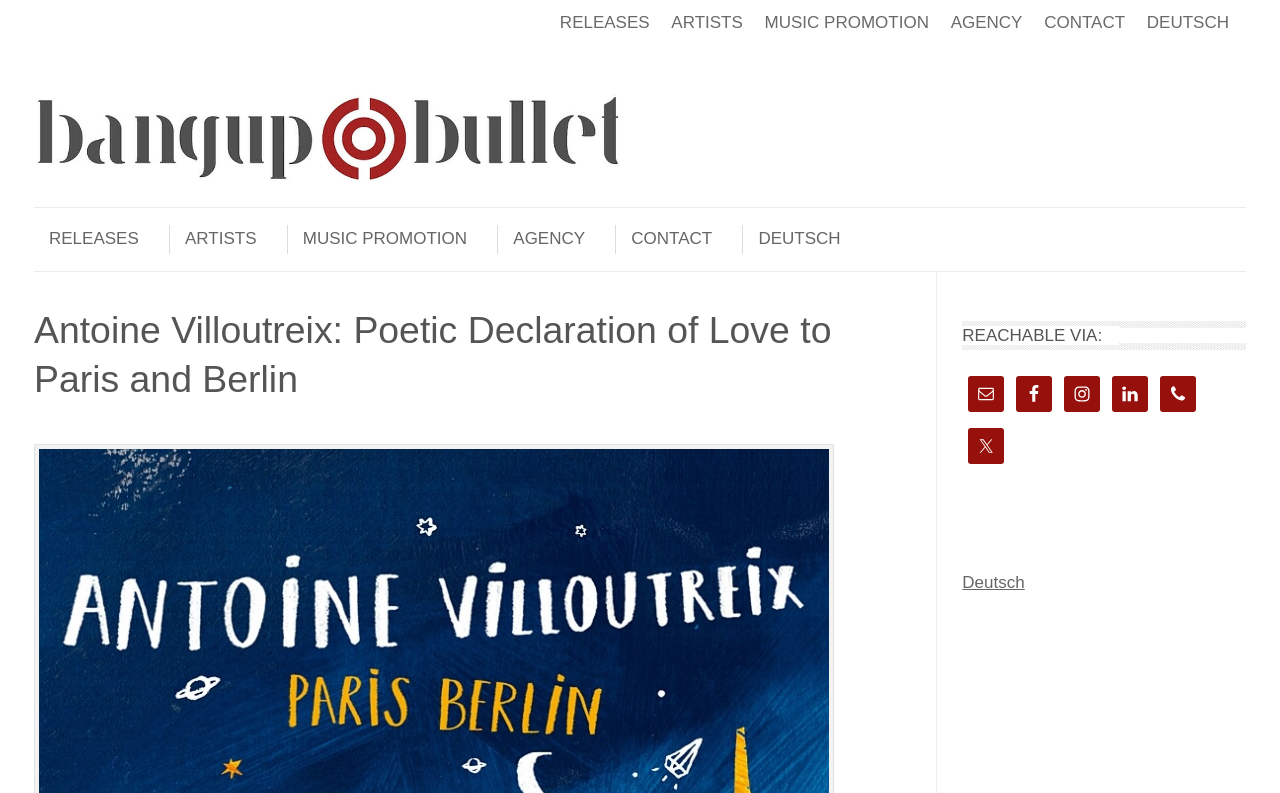Point out the bounding box coordinates of the section to click in order to follow this instruction: "Reach out via email".

[0.764, 0.486, 0.778, 0.509]